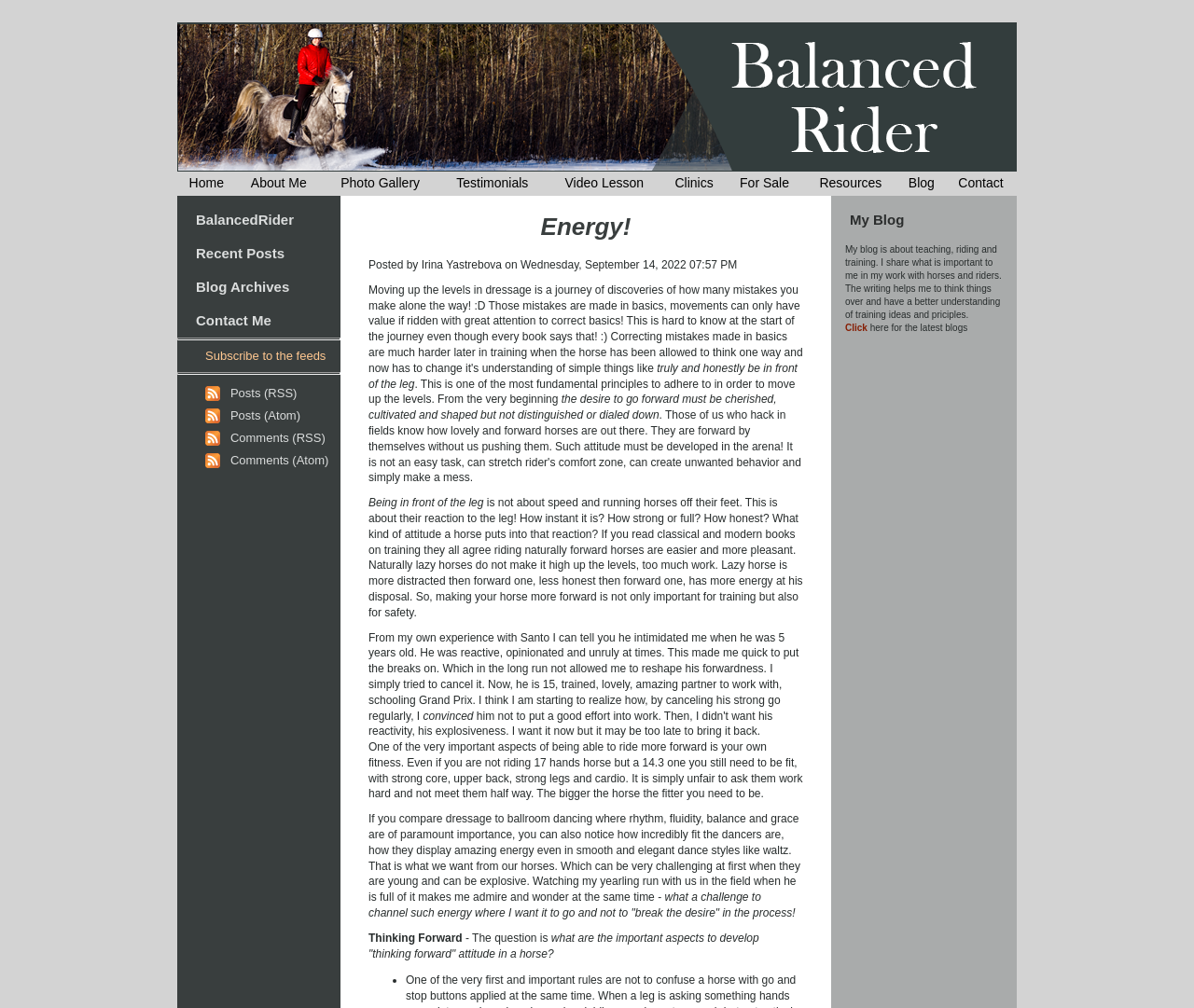Please indicate the bounding box coordinates of the element's region to be clicked to achieve the instruction: "Click on Home". Provide the coordinates as four float numbers between 0 and 1, i.e., [left, top, right, bottom].

[0.158, 0.174, 0.187, 0.189]